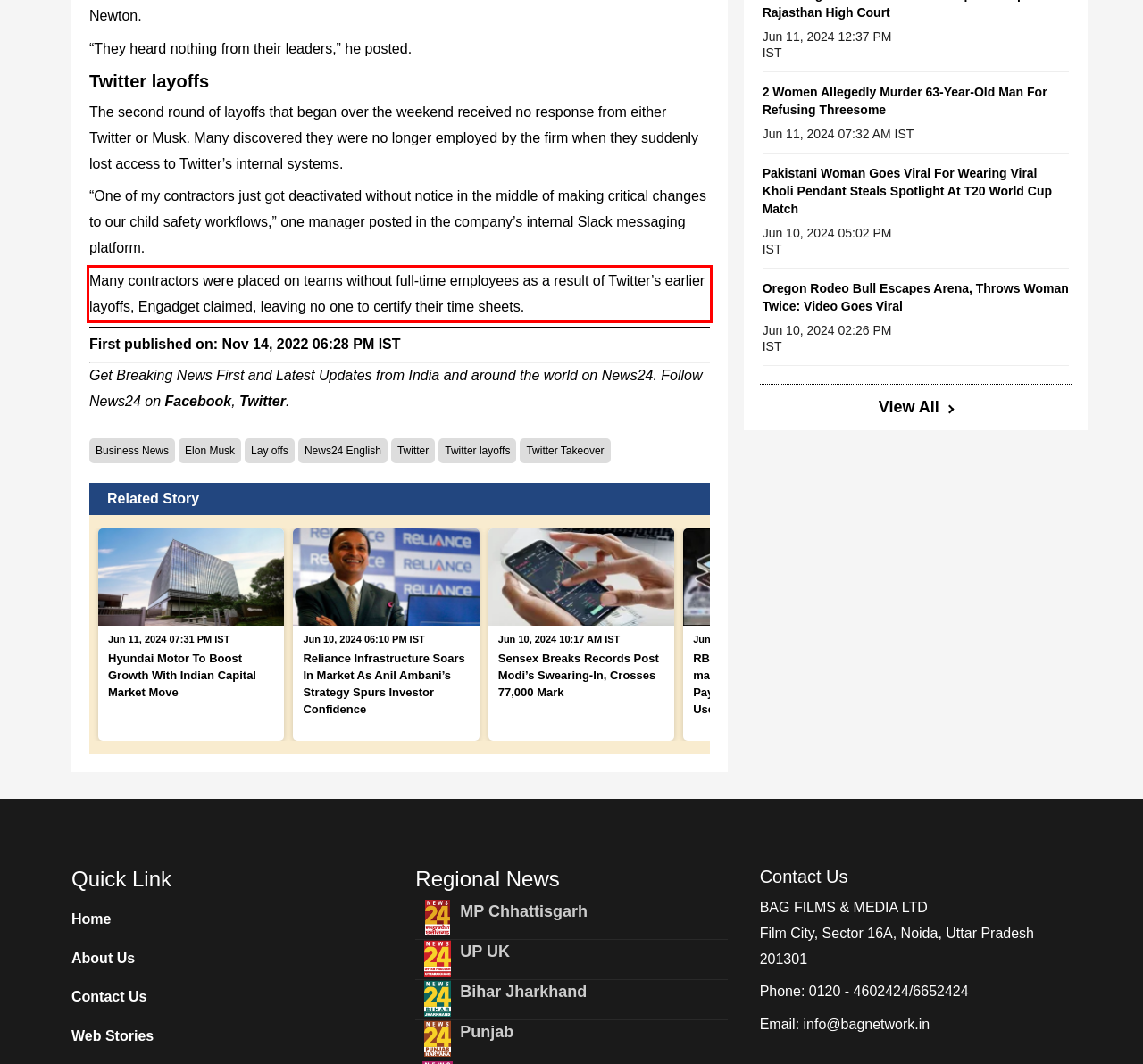Please identify and extract the text content from the UI element encased in a red bounding box on the provided webpage screenshot.

Many contractors were placed on teams without full-time employees as a result of Twitter’s earlier layoffs, Engadget claimed, leaving no one to certify their time sheets.